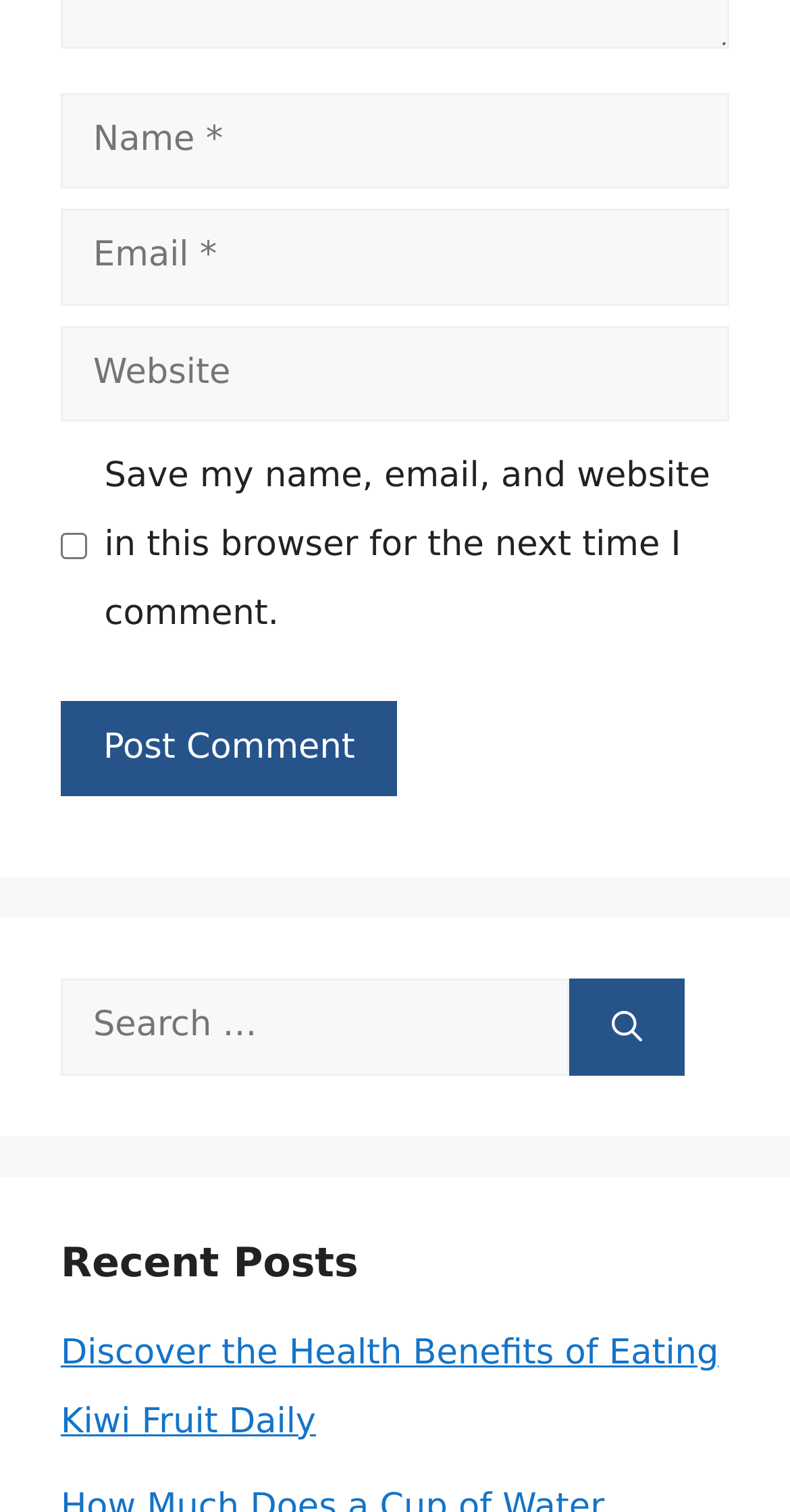From the webpage screenshot, predict the bounding box of the UI element that matches this description: "parent_node: Comment name="author" placeholder="Name *"".

[0.077, 0.061, 0.923, 0.125]